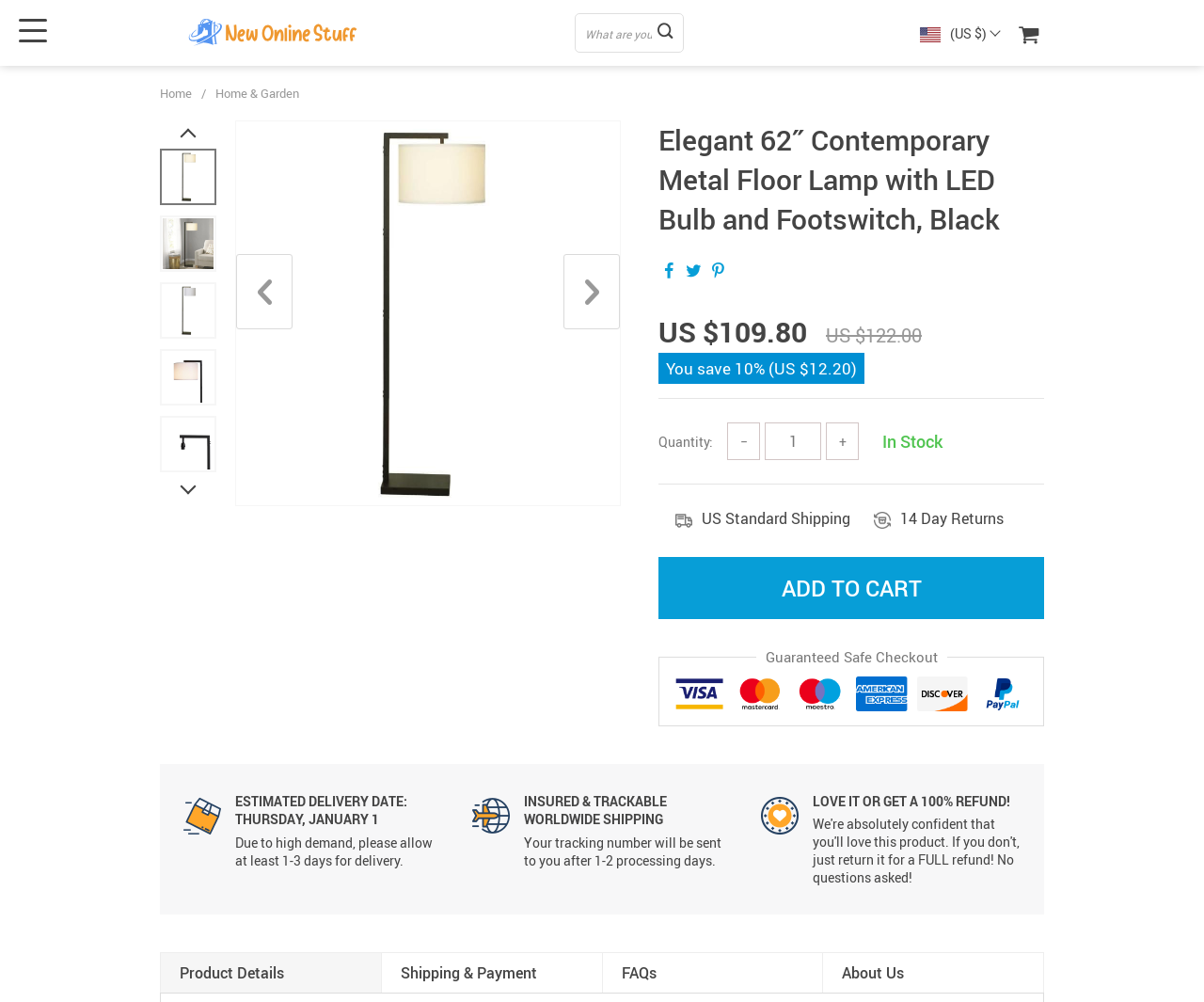Detail the various sections and features of the webpage.

This webpage appears to be a product page for an "Elegant 62″ Contemporary Metal Floor Lamp with LED Bulb and Footswitch, Black". At the top, there is a search bar with a placeholder text "What are you looking for?" and a currency indicator "(US $)". To the right of the search bar, there is a navigation menu with links to "Home", "Home & Garden", and other categories.

Below the navigation menu, there is a large image of the product, which is not described. To the right of the image, there are several smaller images, likely showcasing the product from different angles.

The product title "Elegant 62″ Contemporary Metal Floor Lamp with LED Bulb and Footswitch, Black" is displayed prominently, followed by a price of "US $109.80" and a savings indicator showing that the customer can save 10% or "US $12.20". There is also a quantity selector with buttons to increment or decrement the quantity, and a "ADD TO CART" button.

Below the product information, there are several sections with details on shipping, returns, and payment. These sections include information on estimated delivery dates, shipping options, and return policies.

At the bottom of the page, there are links to "Product Details", "Shipping & Payment", "FAQs", and "About Us".